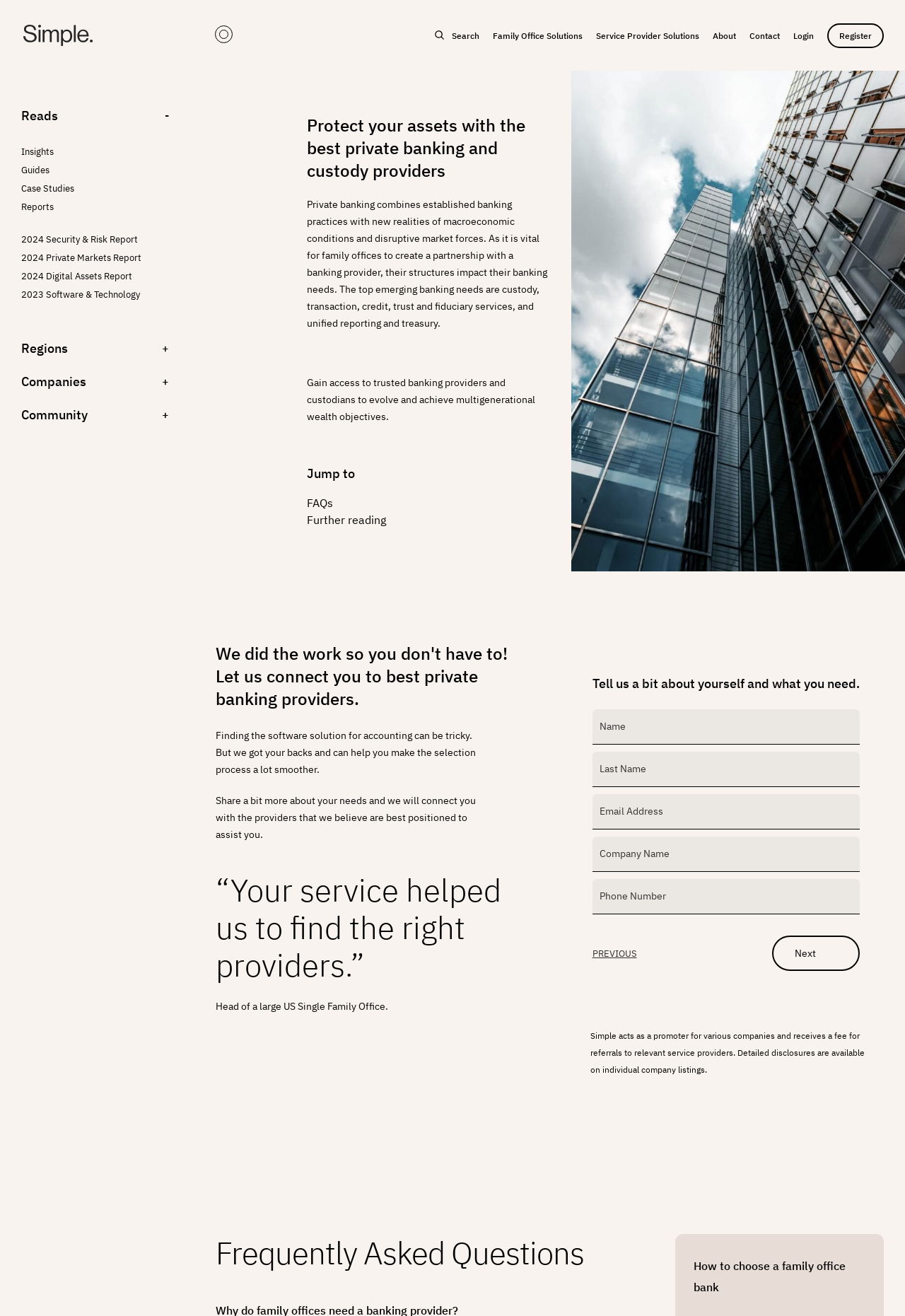Determine the bounding box coordinates of the clickable area required to perform the following instruction: "Search for something". The coordinates should be represented as four float numbers between 0 and 1: [left, top, right, bottom].

[0.499, 0.023, 0.53, 0.031]